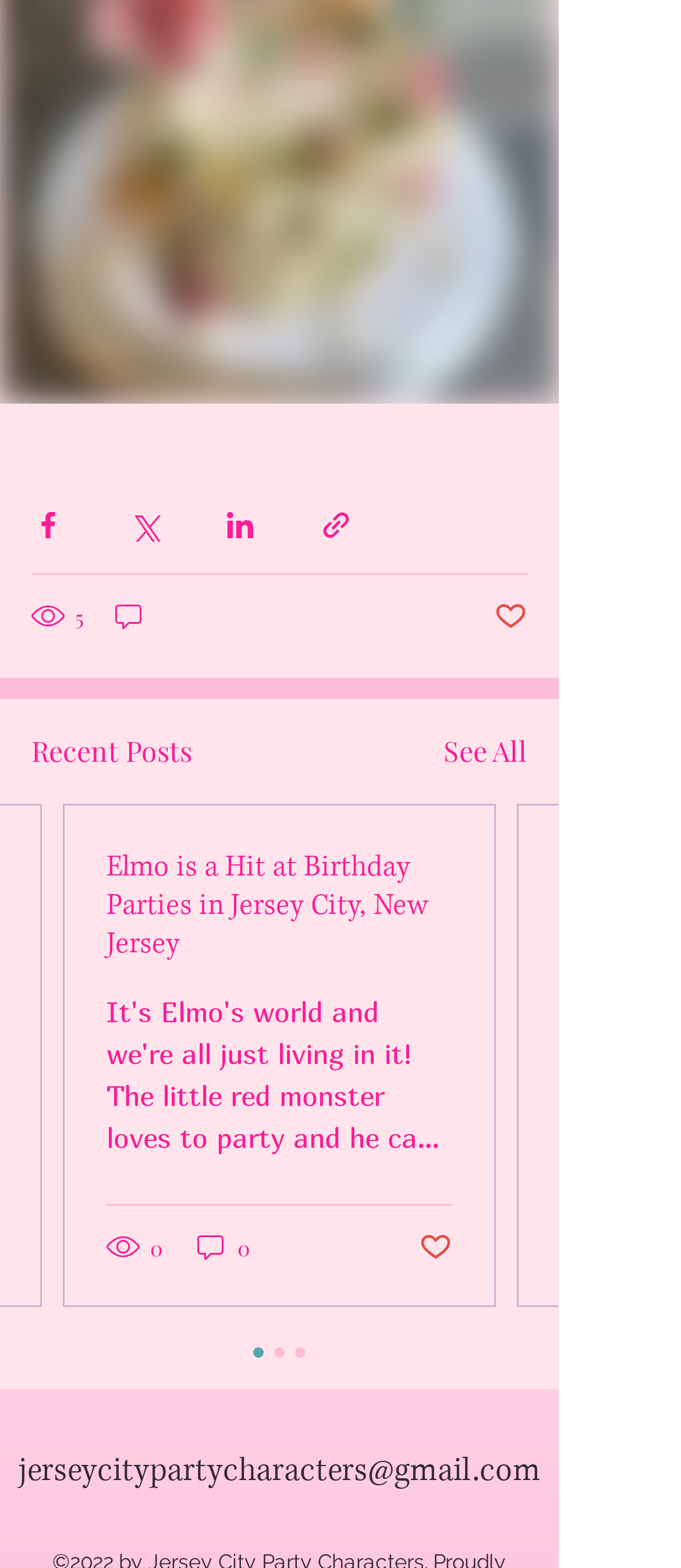What is the number of views for the first post?
We need a detailed and exhaustive answer to the question. Please elaborate.

I looked at the first post and found the text '0 views' which indicates that the post has zero views.